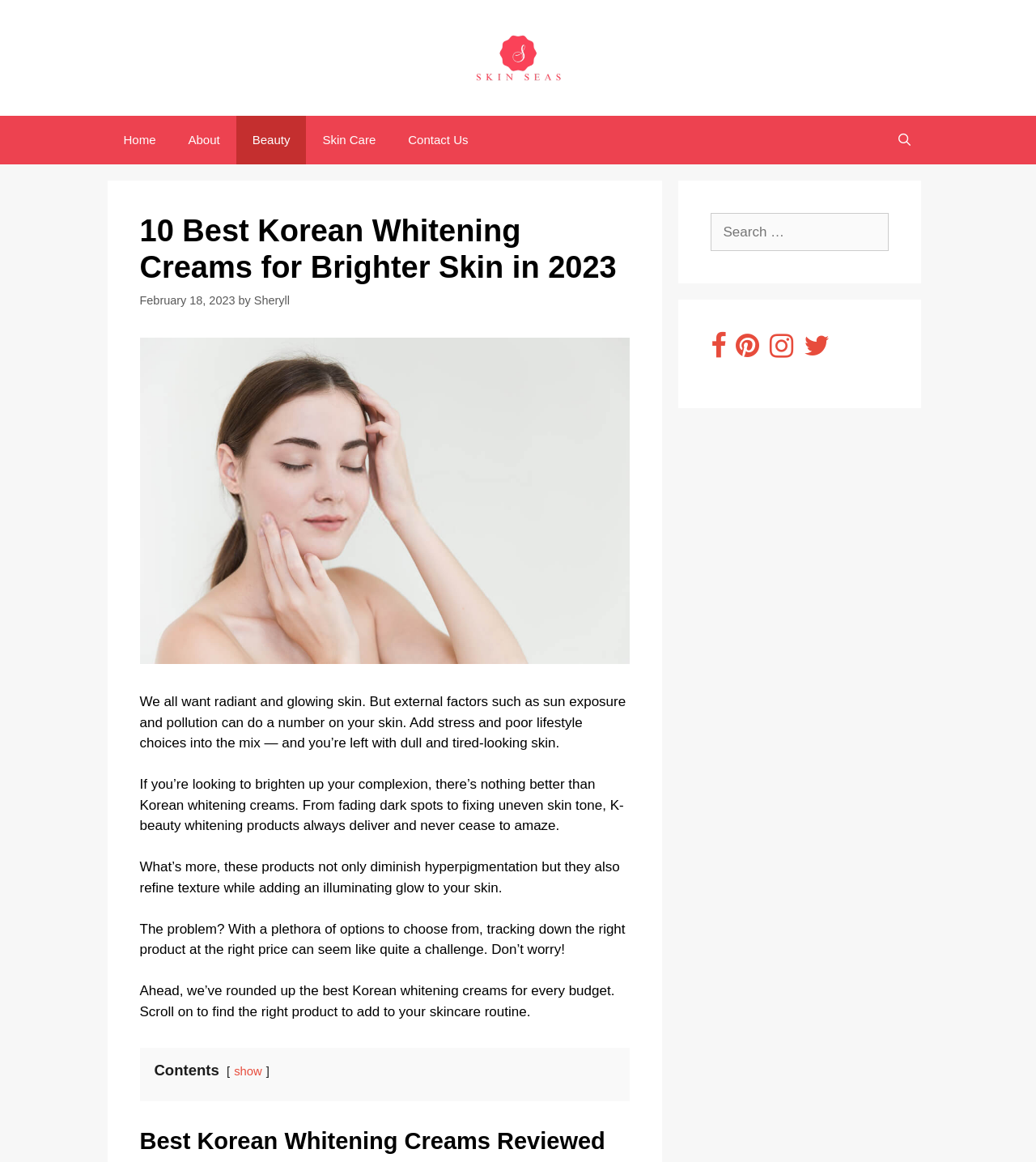Please determine the bounding box coordinates for the UI element described as: "aria-label="Open Search Bar"".

[0.85, 0.099, 0.896, 0.141]